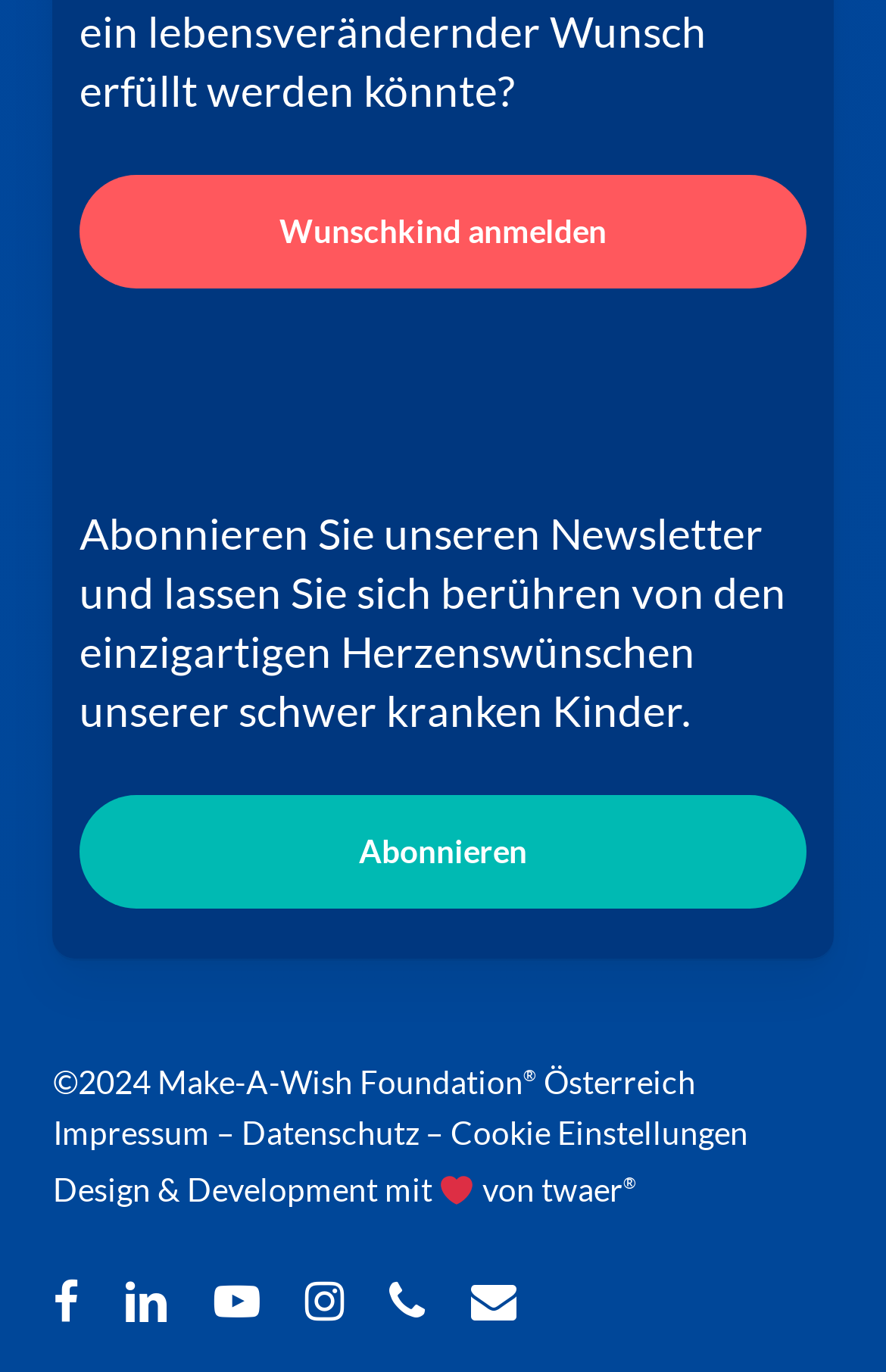How many links are available in the footer section?
Using the information from the image, answer the question thoroughly.

The footer section of the webpage has five links: Impressum, Datenschutz, Cookie Einstellungen, Design & Development, and a link to the organization's social media profiles.